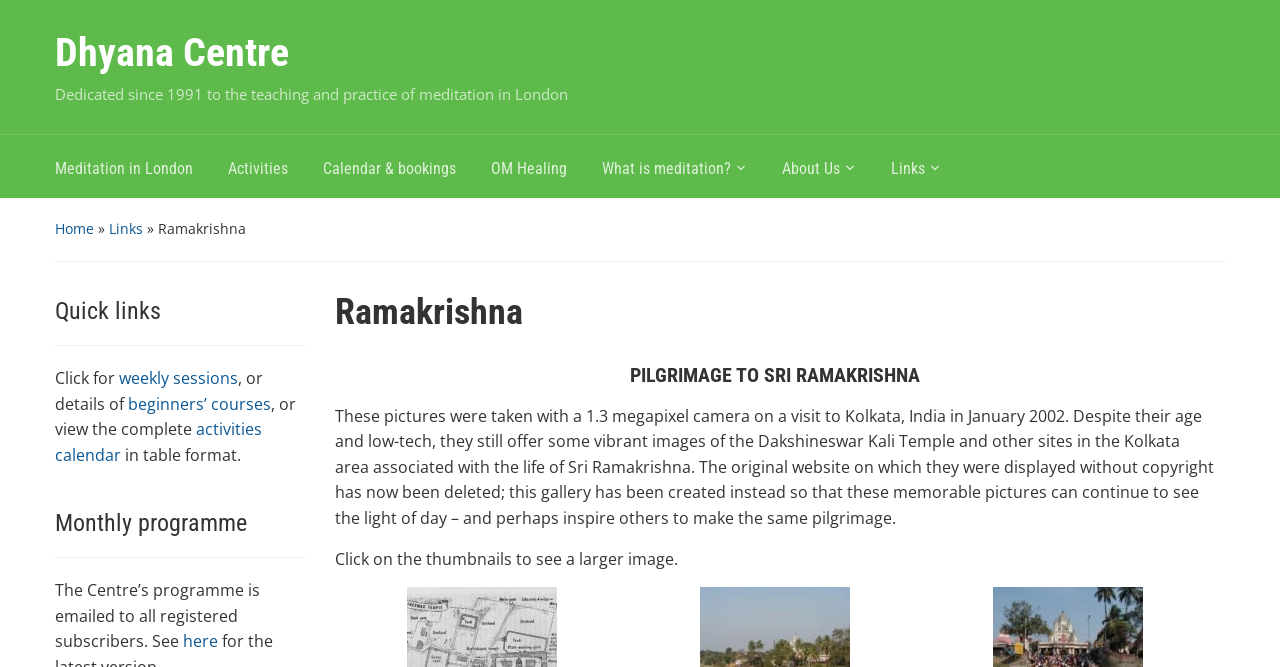Describe all the significant parts and information present on the webpage.

The webpage is dedicated to Sri Ramakrishna and features a pilgrimage to Kolkata, India. At the top, there is a heading "Dhyana Centre" with a link to the centre's page. Below it, there is a brief description of the centre, which is dedicated to teaching and practicing meditation in London since 1991. 

To the right of the description, there are several links, including "Meditation in London", "Activities", "Calendar & bookings", "OM Healing", "What is meditation?", "About Us", and "Links". 

Below these links, there is a navigation menu with links to "Home", "Links", and "Ramakrishna". 

Further down, there is a heading "Quick links" with links to "weekly sessions", "beginners’ courses", and "activities calendar". 

Next, there is a heading "Monthly programme" with a description of the centre's programme, which is emailed to registered subscribers. There is a link to view the programme.

On the right side of the page, there is a section dedicated to Ramakrishna, with a heading "PILGRIMAGE TO SRI RAMAKRISHNA". Below it, there is a descriptive text about the pilgrimage, which features pictures taken with a 1.3 megapixel camera in 2002. The text explains that the original website has been deleted, and this gallery has been created to showcase the pictures. 

Finally, there is a note instructing users to click on the thumbnails to see larger images.